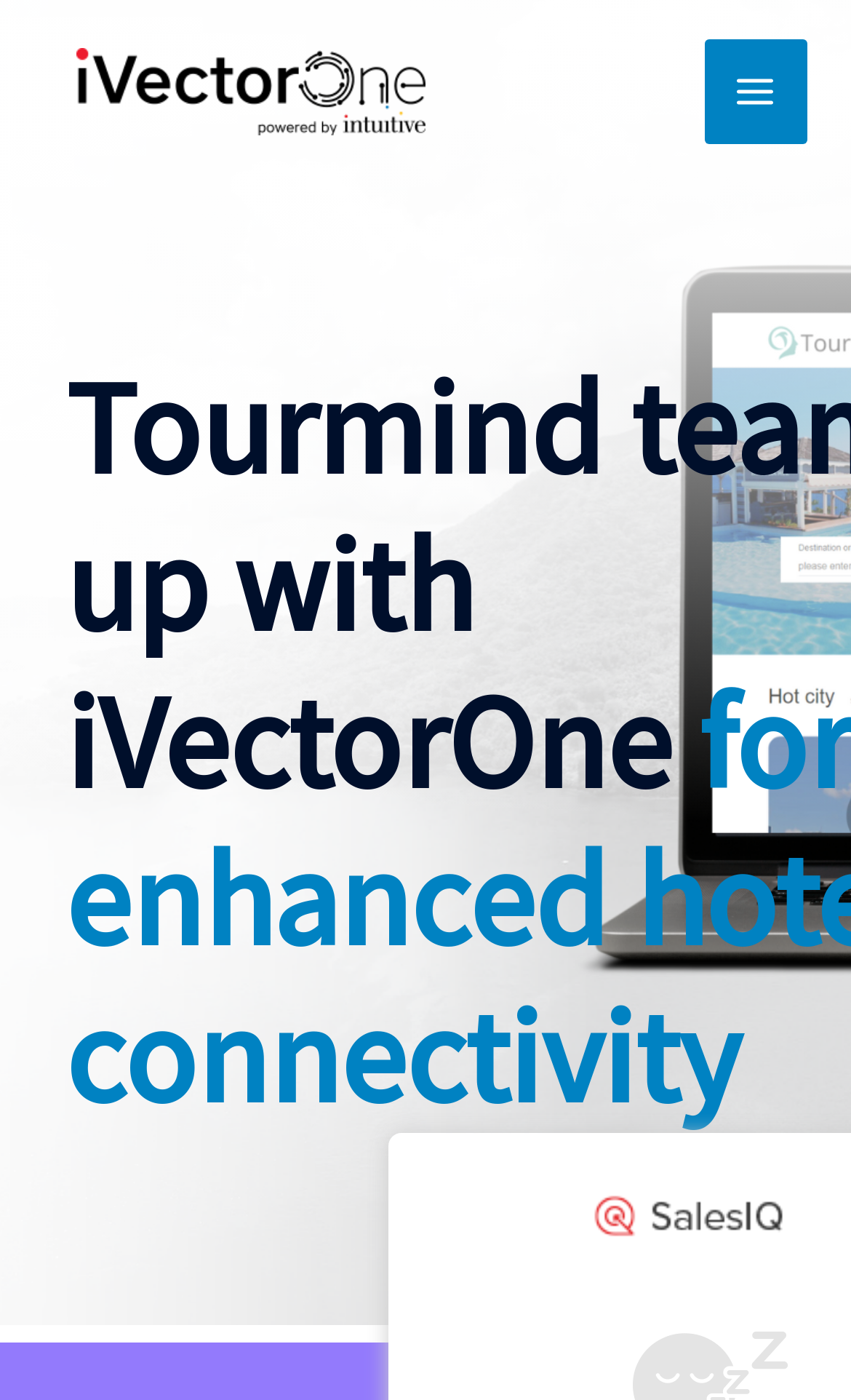What is the name of the company?
Based on the screenshot, provide a one-word or short-phrase response.

iVectorOne